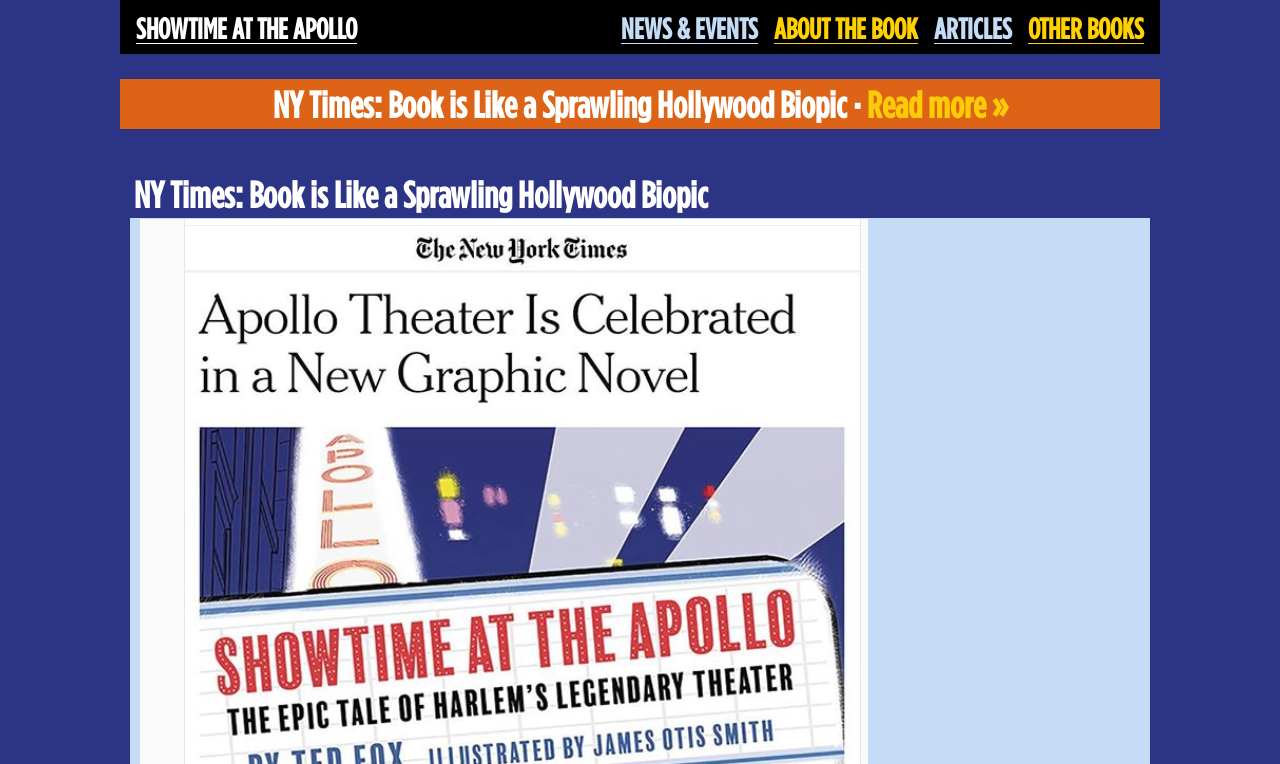Can you give a detailed response to the following question using the information from the image? What is the name of the book?

The name of the book can be found in the heading element 'SHOWTIME AT THE APOLLO' which is located at the top of the webpage, and it is also a link.